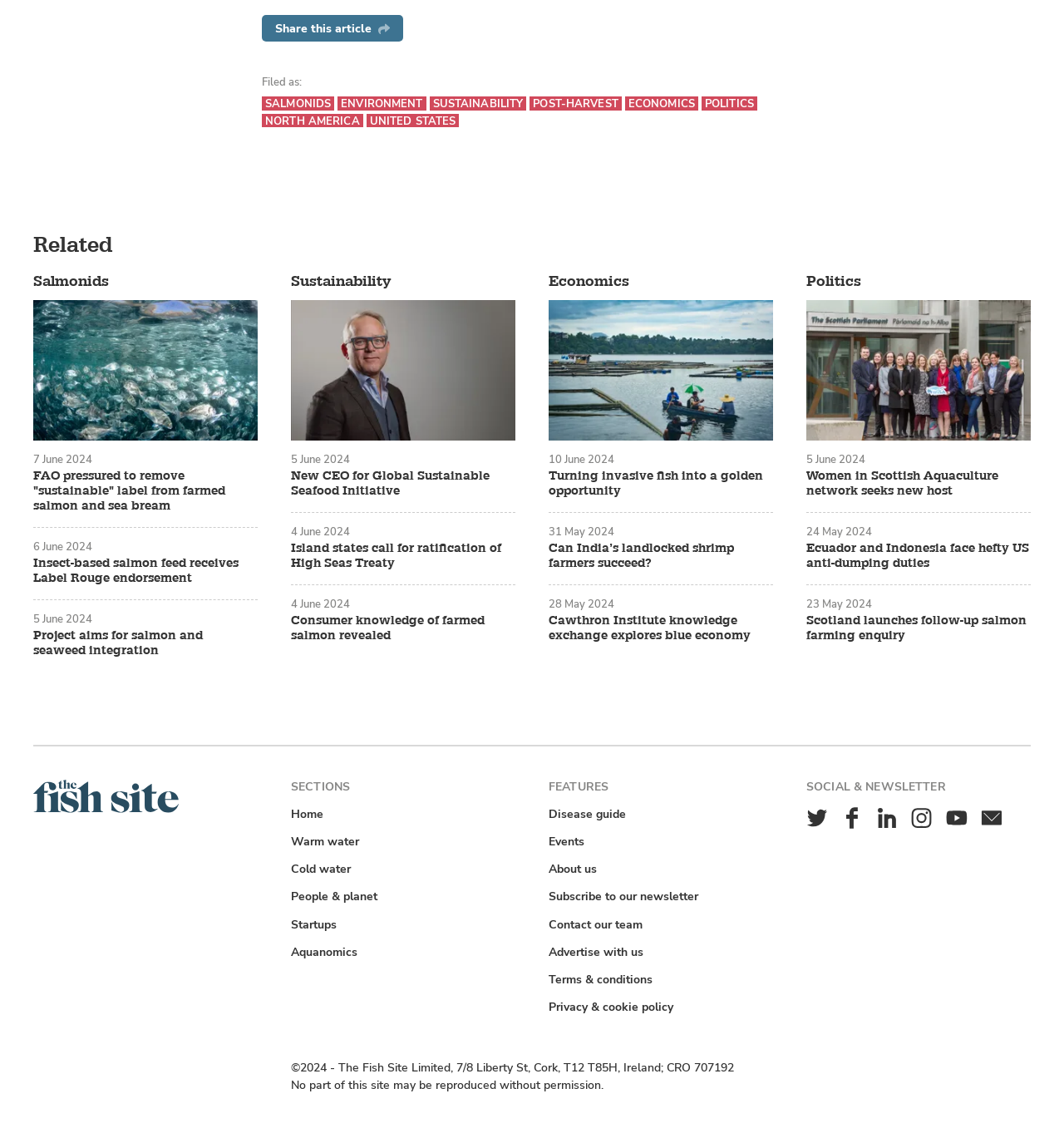Find the bounding box coordinates of the area that needs to be clicked in order to achieve the following instruction: "Read the article about 'FAO pressured to remove sustainable label from farmed salmon and sea bream'". The coordinates should be specified as four float numbers between 0 and 1, i.e., [left, top, right, bottom].

[0.031, 0.416, 0.242, 0.455]